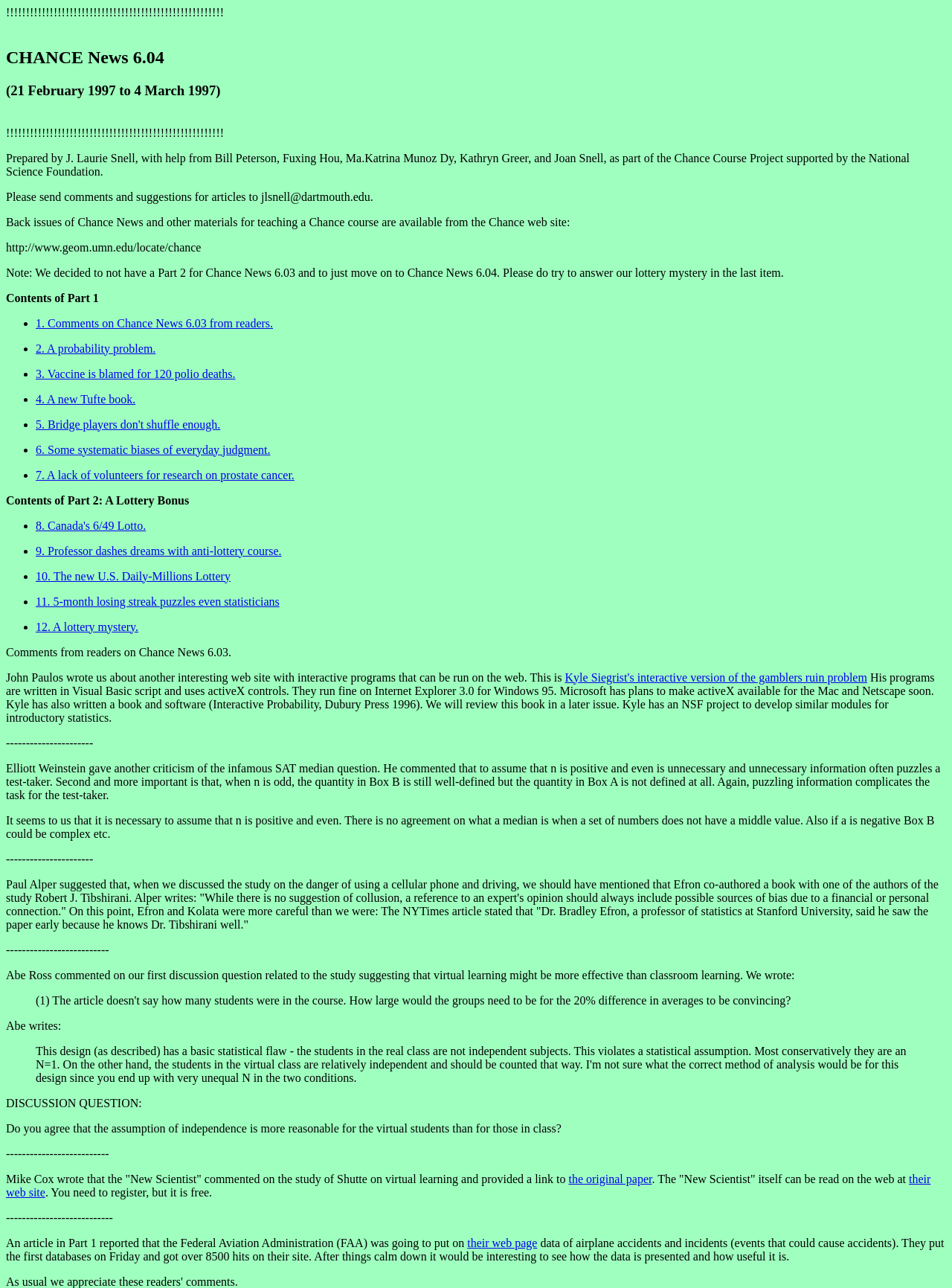Based on the element description Comments, identify the bounding box of the UI element in the given webpage screenshot. The coordinates should be in the format (top-left x, top-left y, bottom-right x, bottom-right y) and must be between 0 and 1.

[0.006, 0.501, 0.06, 0.511]